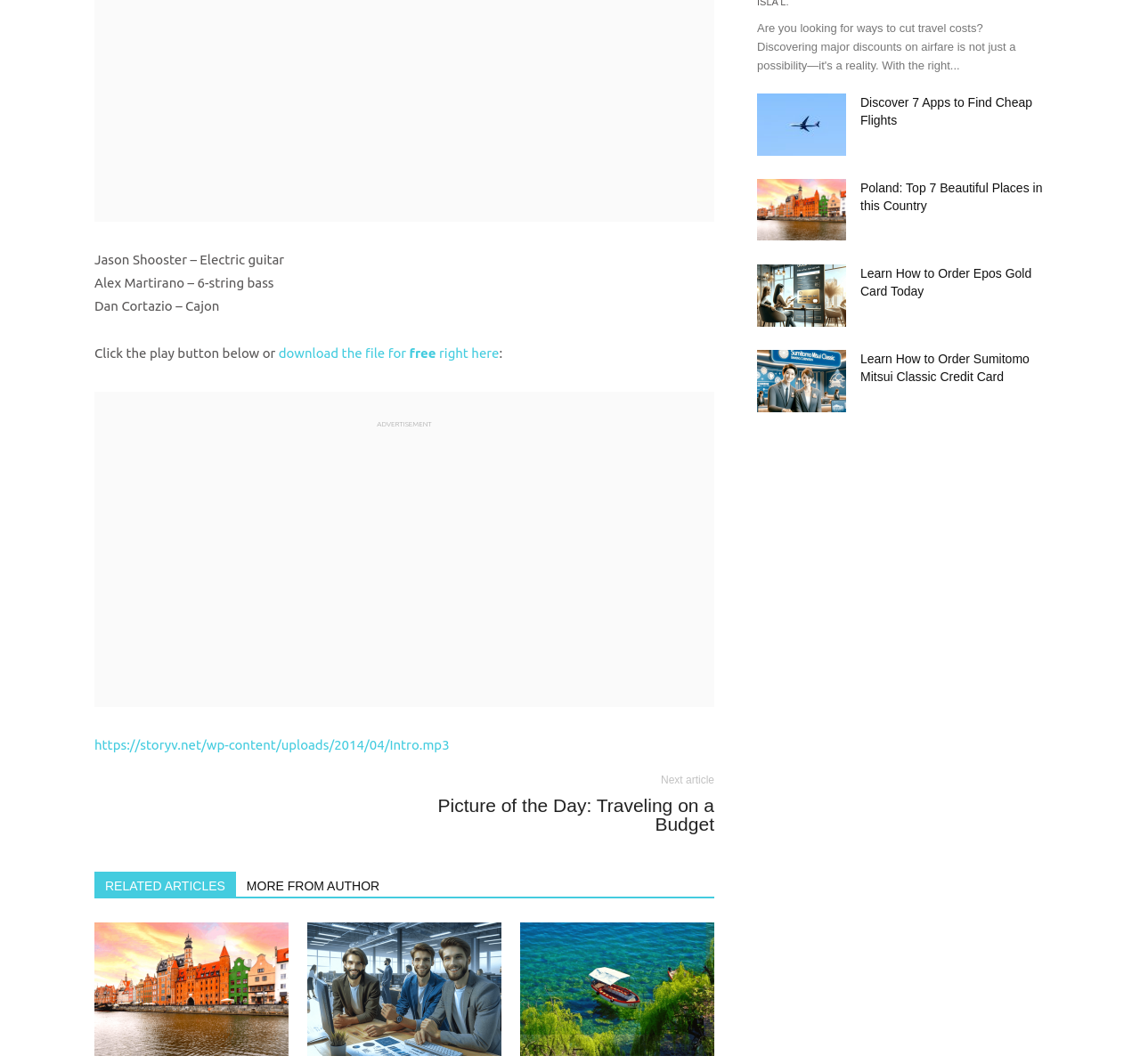Provide the bounding box coordinates of the HTML element this sentence describes: "https://storyv.net/wp-content/uploads/2014/04/Intro.mp3". The bounding box coordinates consist of four float numbers between 0 and 1, i.e., [left, top, right, bottom].

[0.083, 0.693, 0.394, 0.707]